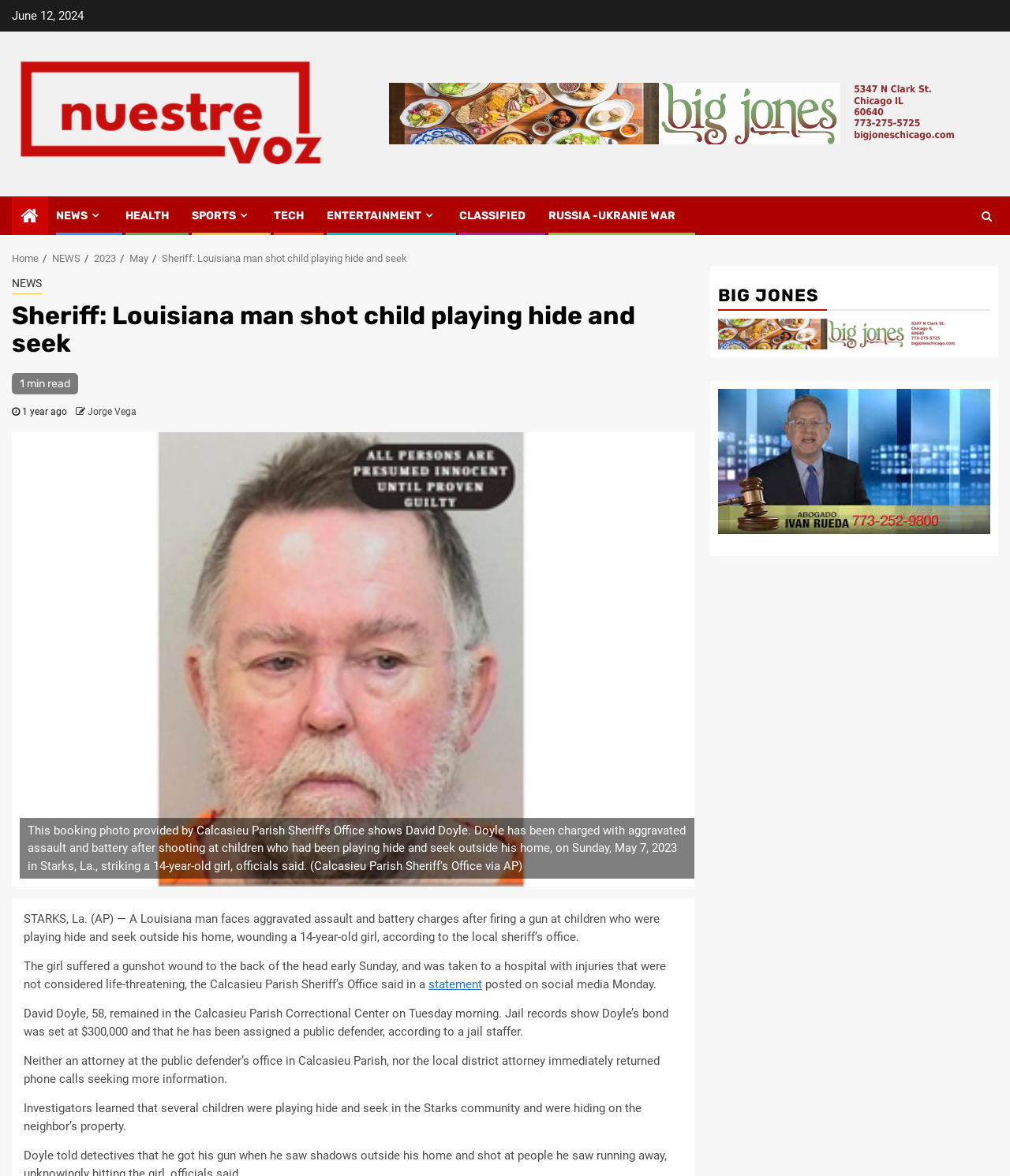Answer the question below in one word or phrase:
How old is the girl who was shot?

14-year-old